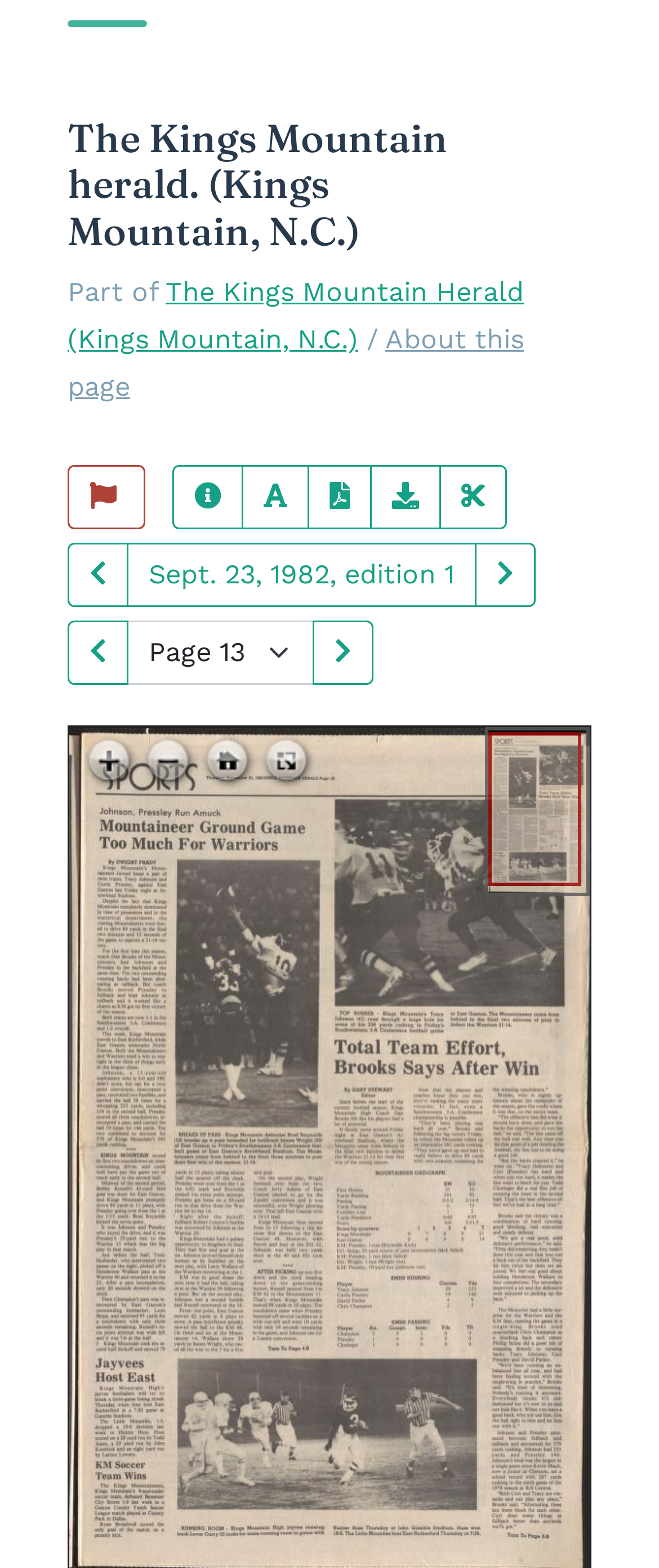Bounding box coordinates must be specified in the format (top-left x, top-left y, bottom-right x, bottom-right y). All values should be floating point numbers between 0 and 1. What are the bounding box coordinates of the UI element described as: JP2

[0.562, 0.297, 0.669, 0.338]